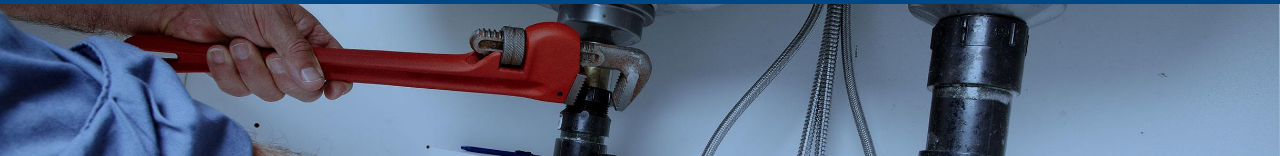Offer a detailed narrative of what is shown in the image.

The image features a close-up view of a plumbing task in progress, highlighting a person's hand gripping a bright red adjustable wrench. The tool is being applied to a plumbing fixture, indicating the technician's focus on repairing or adjusting components of a plumbing system. Surrounding the fixture are various pipes, including metallic flexible hoses, which suggest a complex plumbing setup. This visual element emphasizes the expertise required for plumbing work and symbolizes the commitment to efficient emergency services offered by R.S. Andrews in Lawrenceville, GA. The image conveys a sense of professionalism and reliability, aligning with the company's dedication to quality service and customer satisfaction.